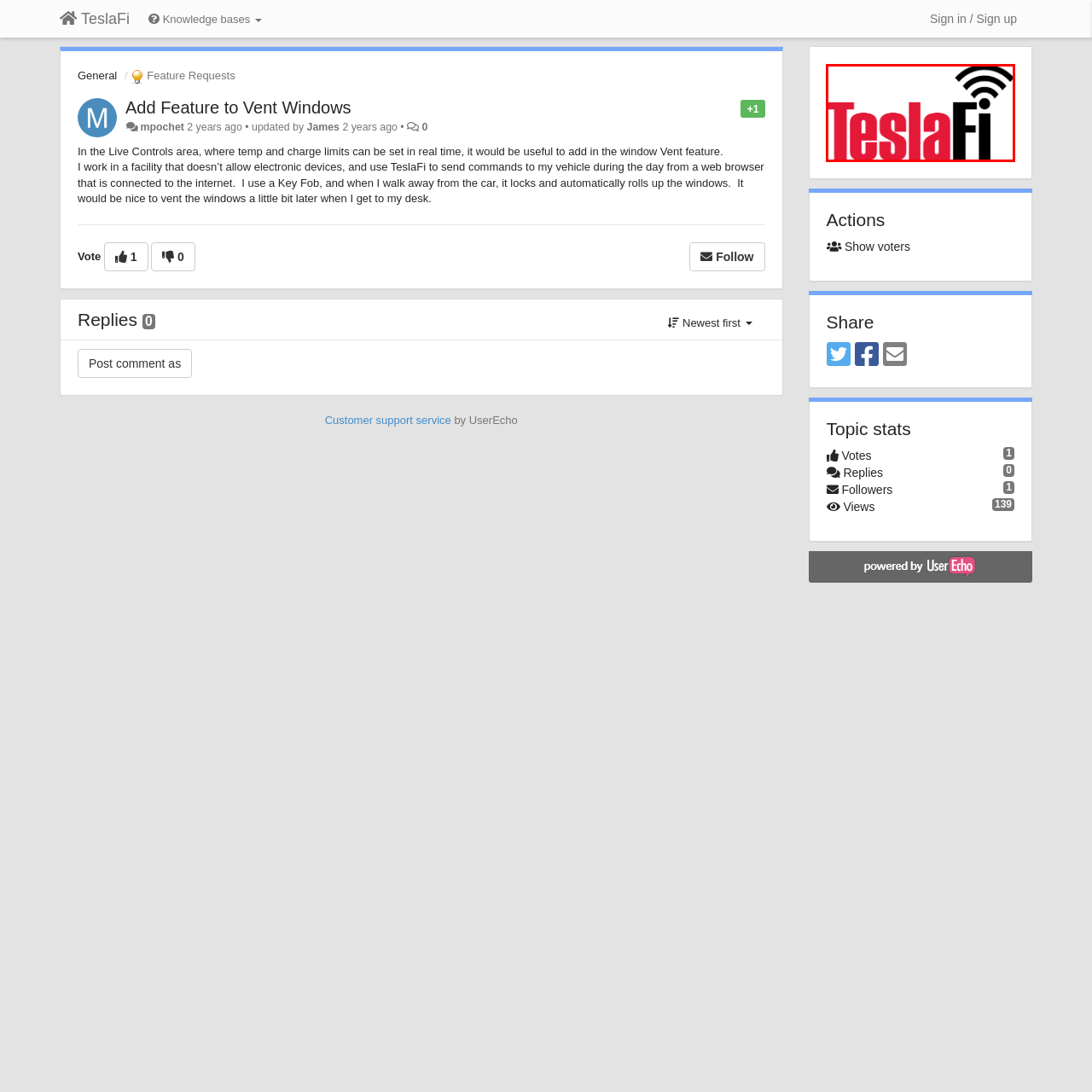Examine the contents within the red bounding box and respond with a single word or phrase: What is the name of the platform featured in the image?

TeslaFi